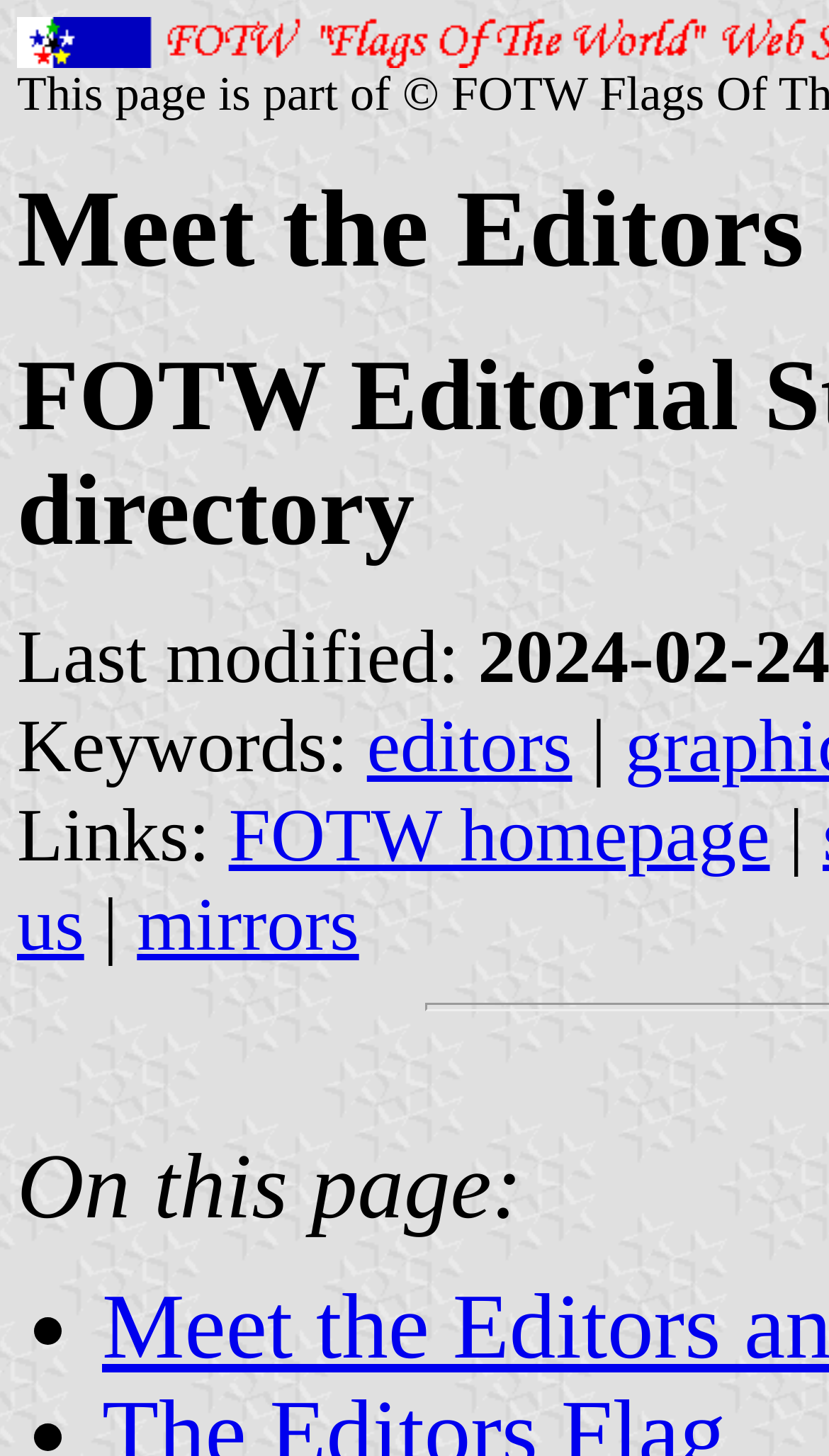What is the first link under 'Links:'?
Refer to the image and answer the question using a single word or phrase.

FOTW homepage